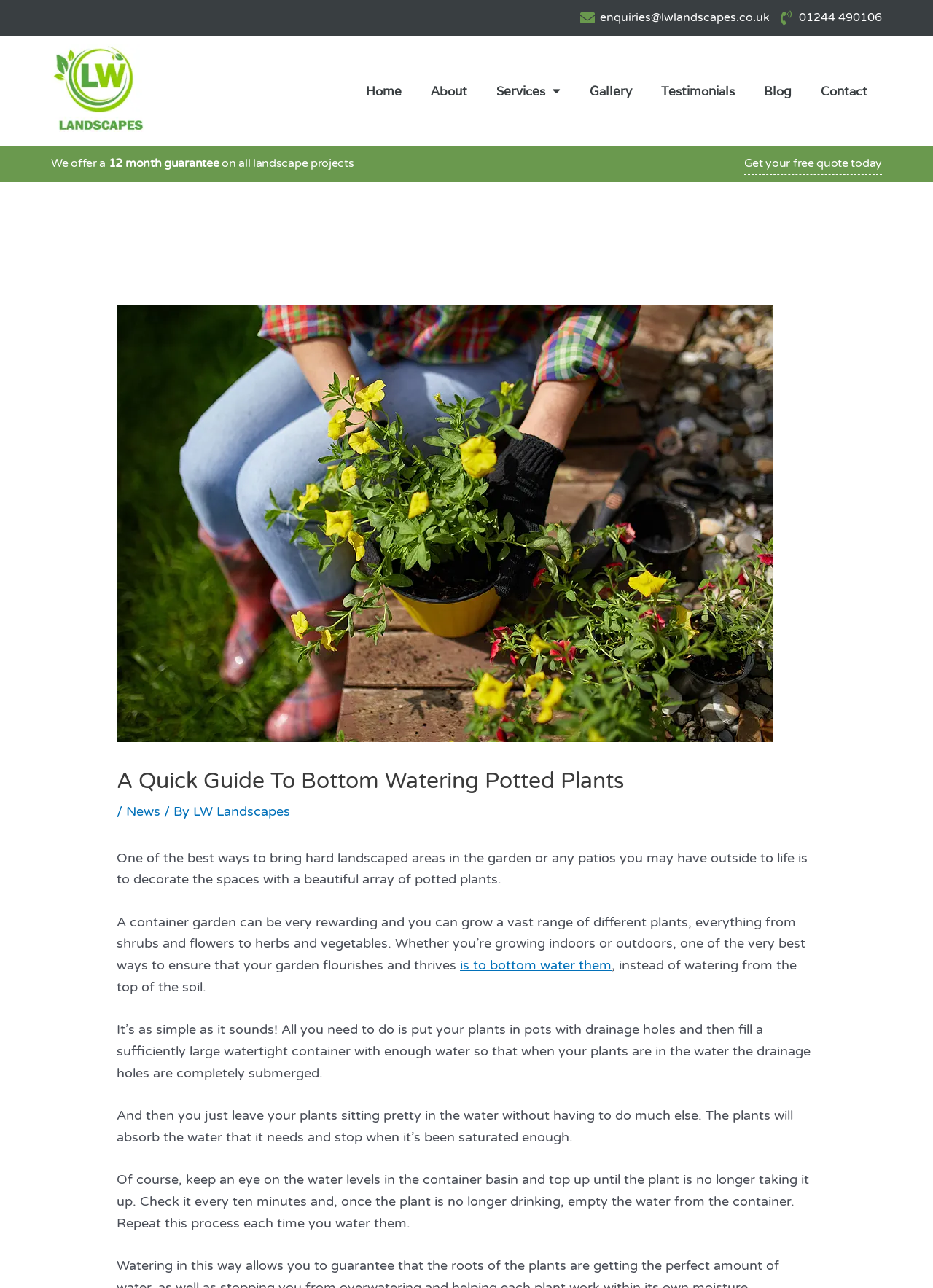Please examine the image and provide a detailed answer to the question: How often should you check the water levels?

According to the article, you should check the water levels every 10 minutes. This is stated in the text 'Check it every ten minutes and, once the plant is no longer drinking, empty the water from the container.' This ensures that the plants receive the right amount of water without overwatering.